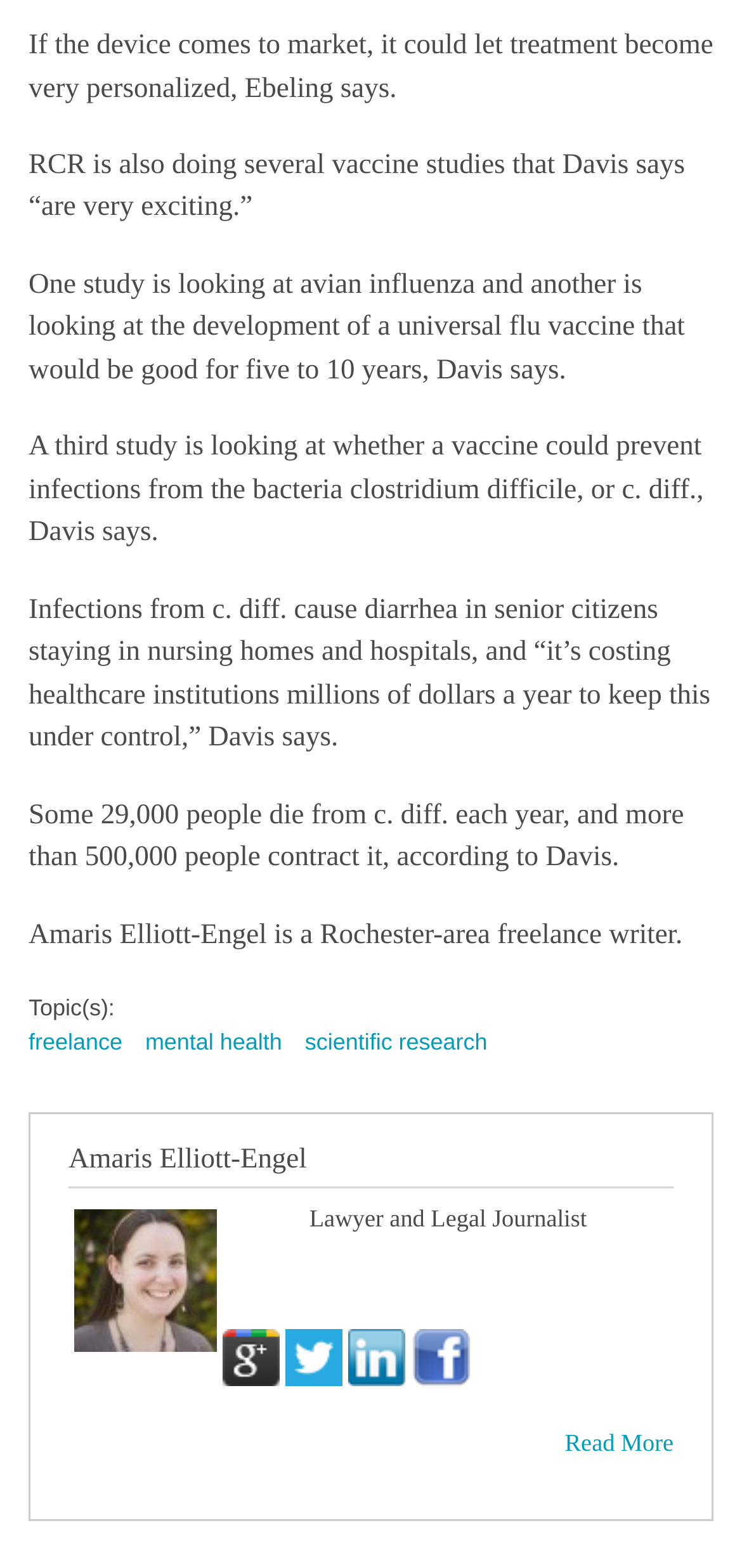Using the details in the image, give a detailed response to the question below:
What is the topic of the article?

The topic of the article can be determined by looking at the links under the 'Topic(s):' heading, which include 'freelance', 'mental health', and 'scientific research'. Based on the content of the article, it appears that 'scientific research' is the most relevant topic.